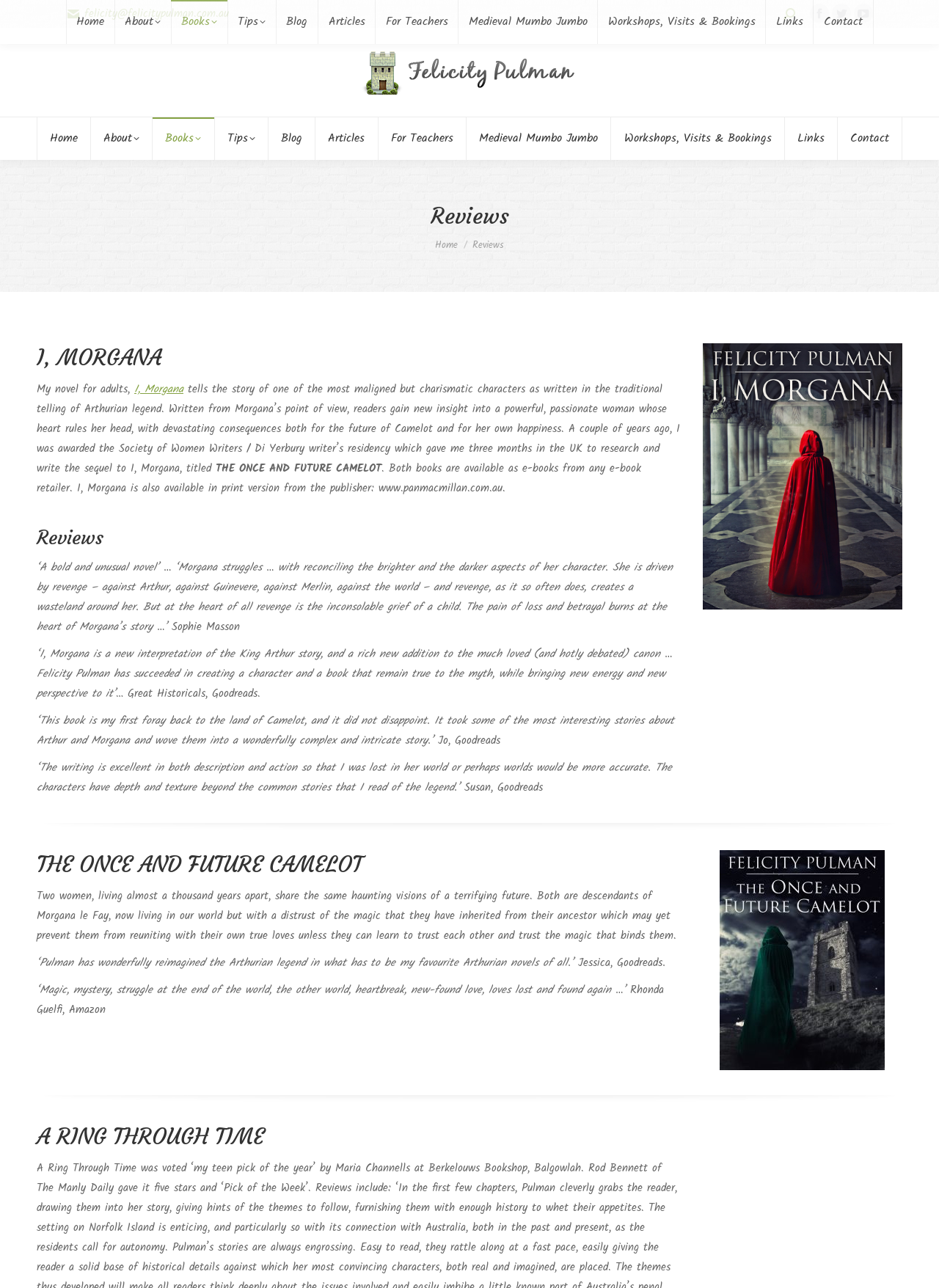What is the author's name?
Answer the question in a detailed and comprehensive manner.

The author's name is mentioned in the link 'Felicity Pulman' with bounding box coordinates [0.381, 0.036, 0.619, 0.076].